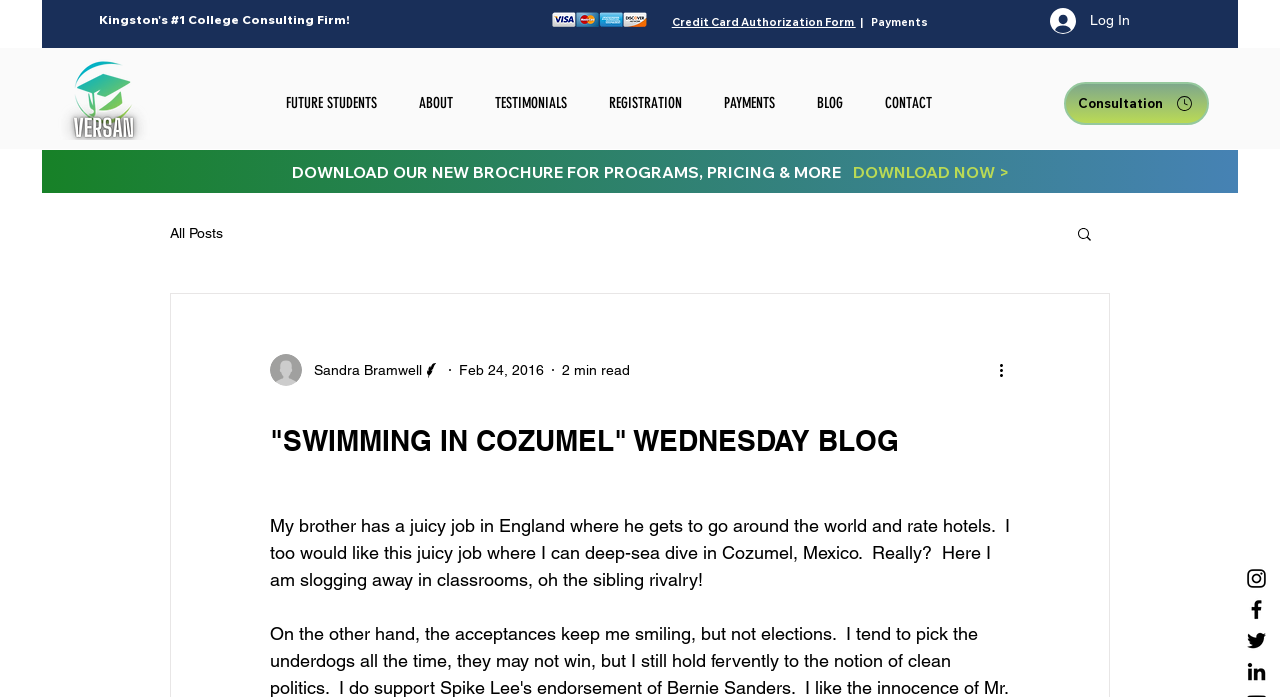Find the bounding box coordinates of the element's region that should be clicked in order to follow the given instruction: "Download the new brochure". The coordinates should consist of four float numbers between 0 and 1, i.e., [left, top, right, bottom].

[0.228, 0.233, 0.788, 0.261]